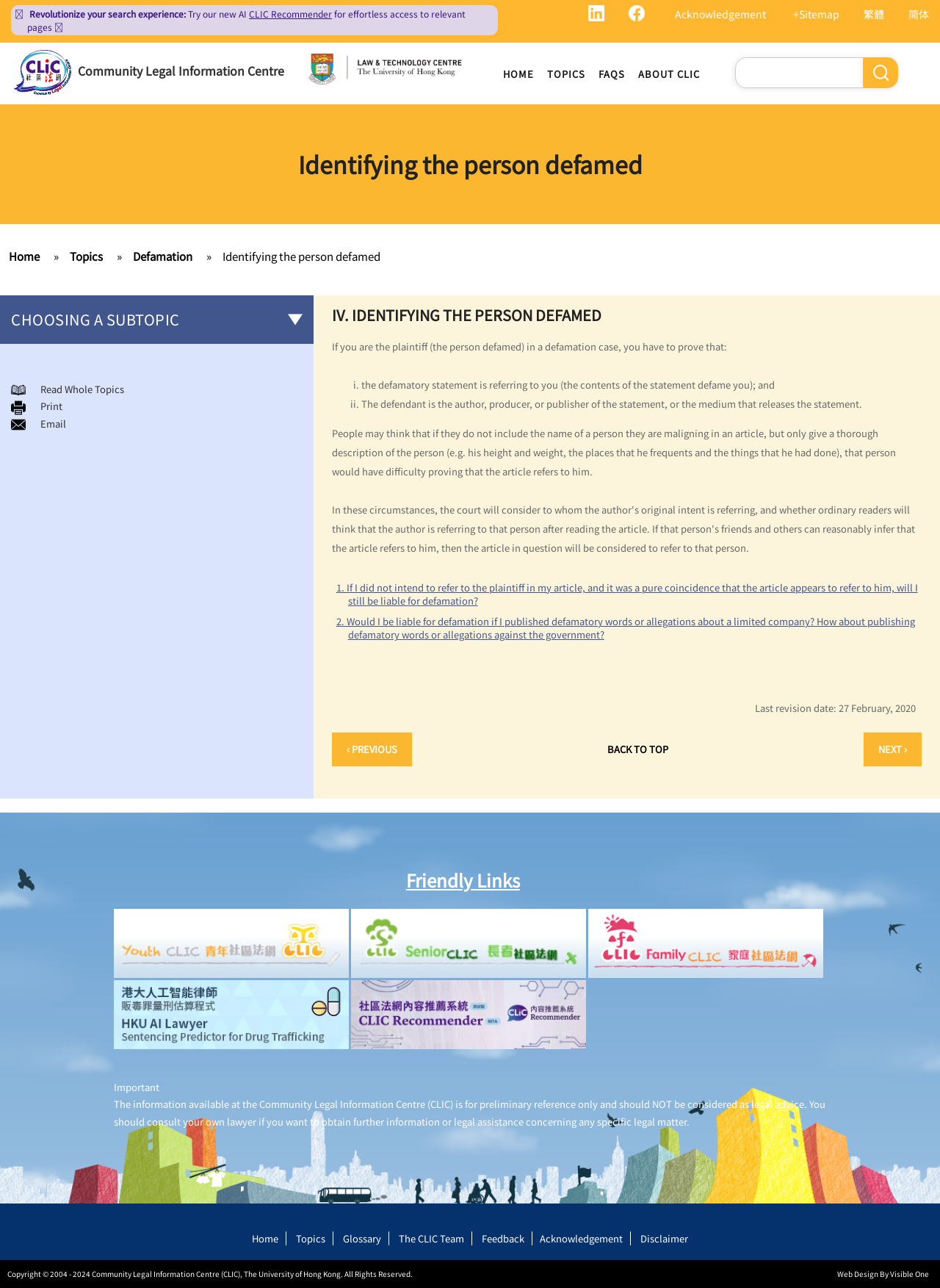What is the purpose of the search box?
From the image, respond with a single word or phrase.

To search the website